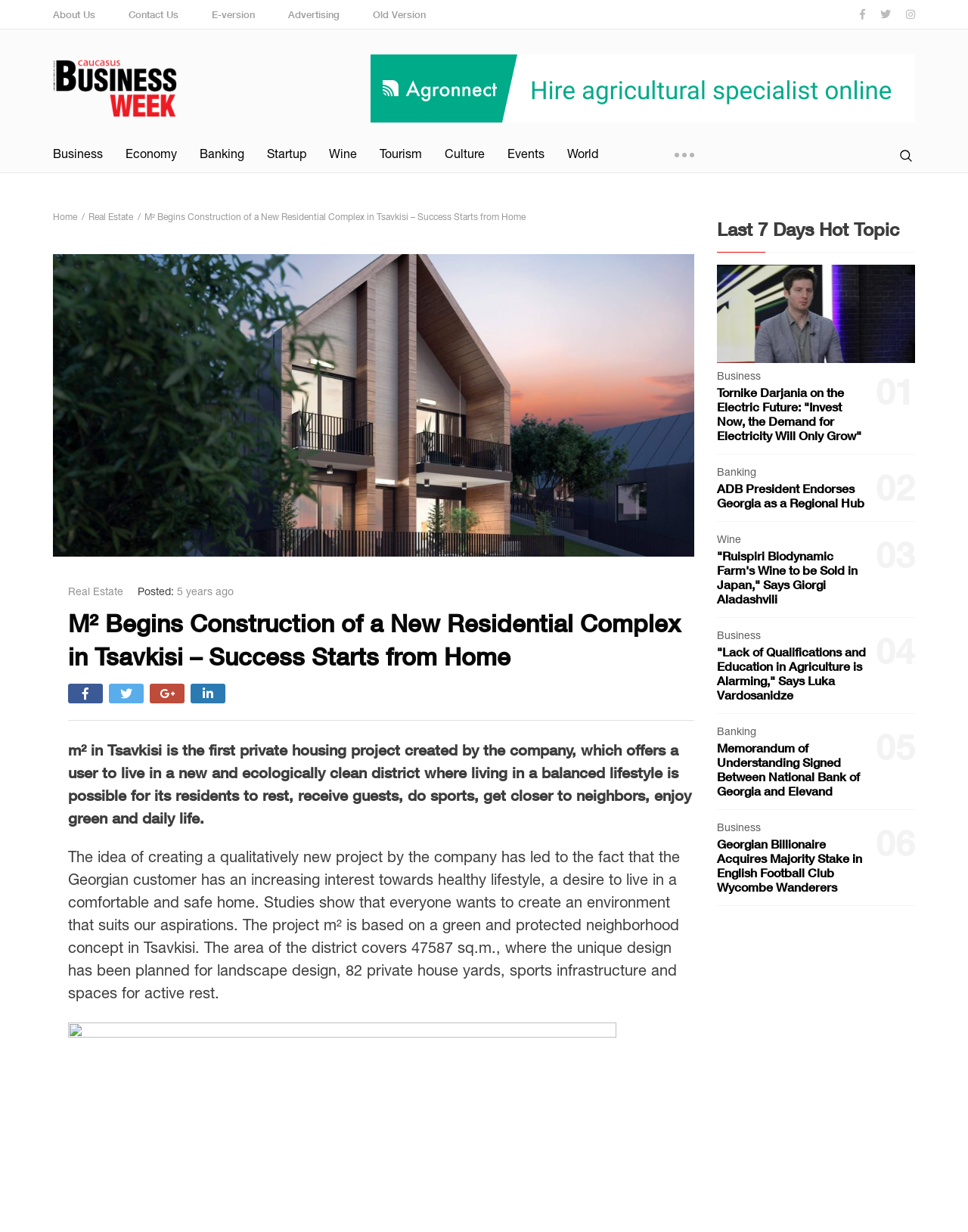Please find the bounding box coordinates of the element's region to be clicked to carry out this instruction: "Click on the 'Georgian Billionaire Acquires Majority Stake in English Football Club Wycombe Wanderers 06' link".

[0.74, 0.657, 0.945, 0.735]